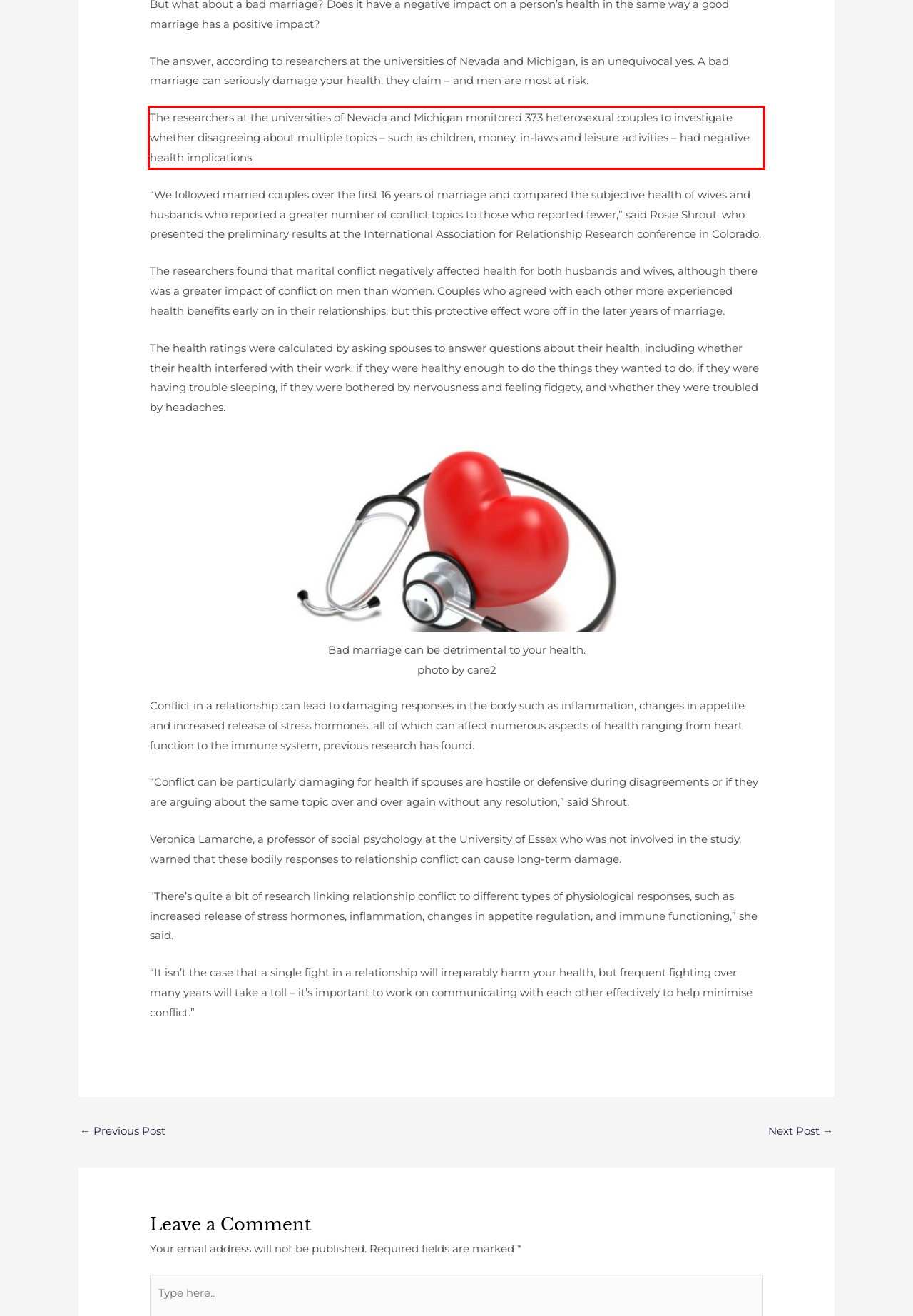You are looking at a screenshot of a webpage with a red rectangle bounding box. Use OCR to identify and extract the text content found inside this red bounding box.

The researchers at the universities of Nevada and Michigan monitored 373 heterosexual couples to investigate whether disagreeing about multiple topics – such as children, money, in-laws and leisure activities – had negative health implications.